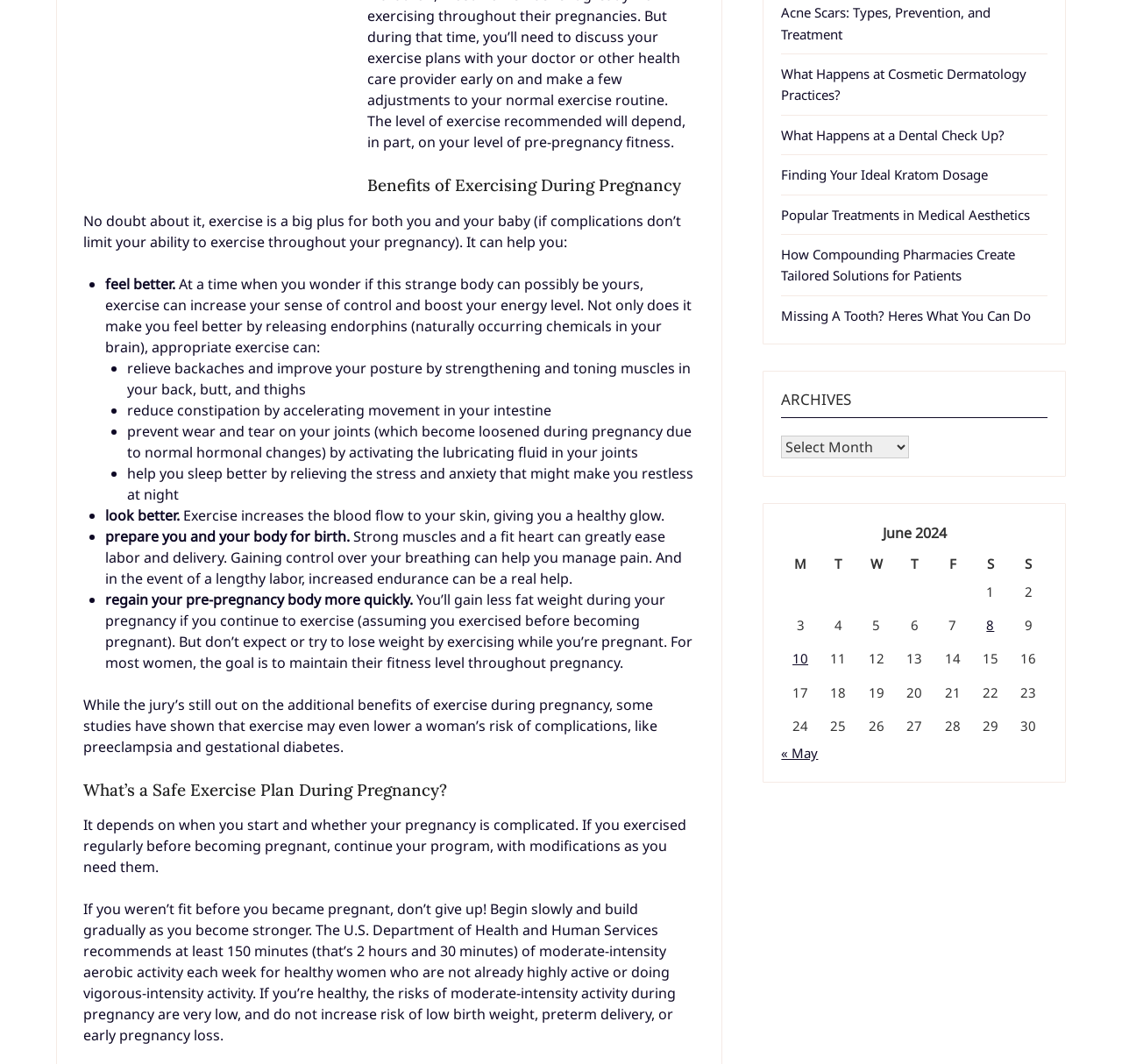Determine the bounding box coordinates for the HTML element mentioned in the following description: "Popular Treatments in Medical Aesthetics". The coordinates should be a list of four floats ranging from 0 to 1, represented as [left, top, right, bottom].

[0.696, 0.193, 0.918, 0.21]